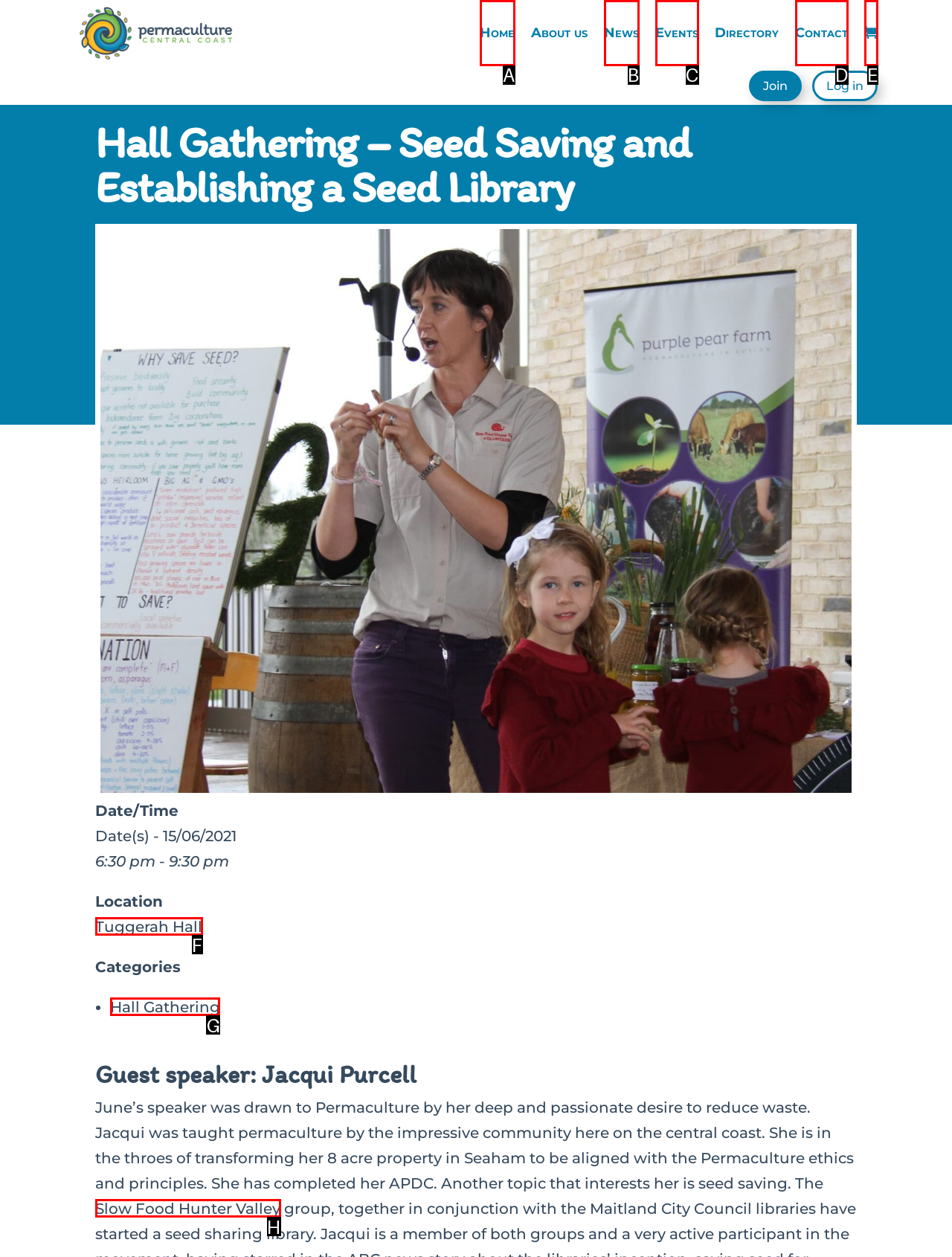Decide which letter you need to select to fulfill the task: Learn more about the 'Hall Gathering' event
Answer with the letter that matches the correct option directly.

G